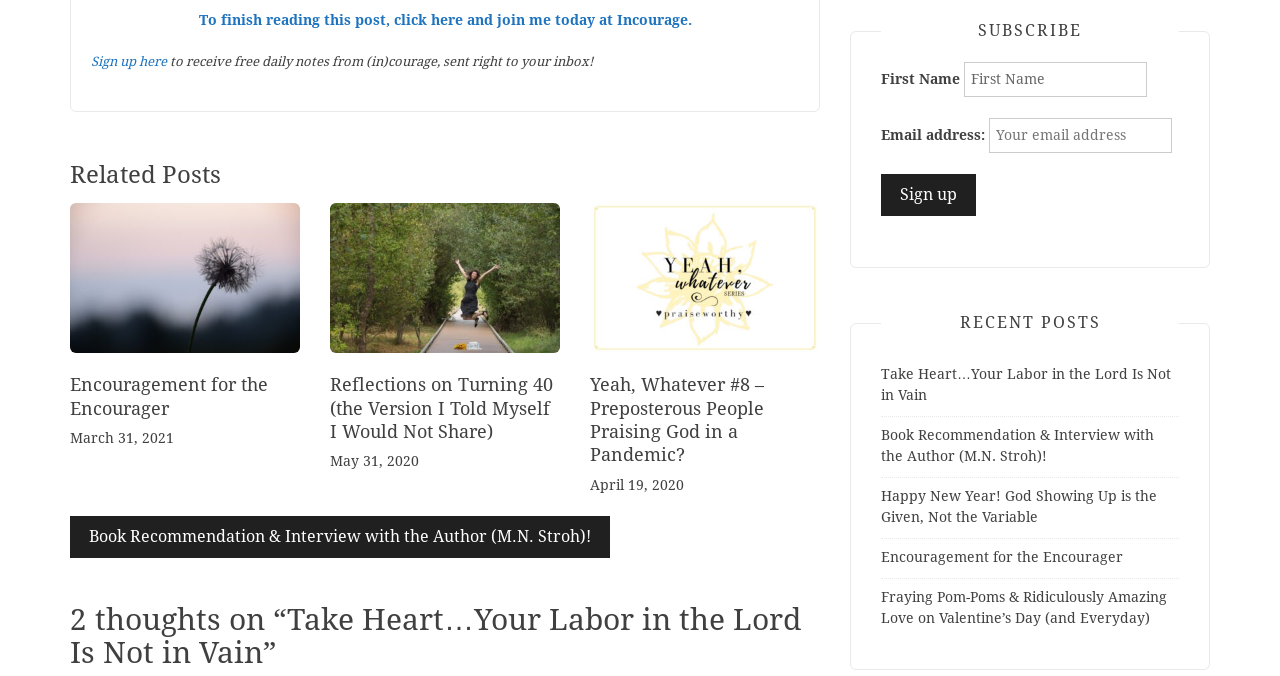How many recent posts are listed?
Please utilize the information in the image to give a detailed response to the question.

I found the heading 'RECENT POSTS' and then counted the number of links under it, which are 4.